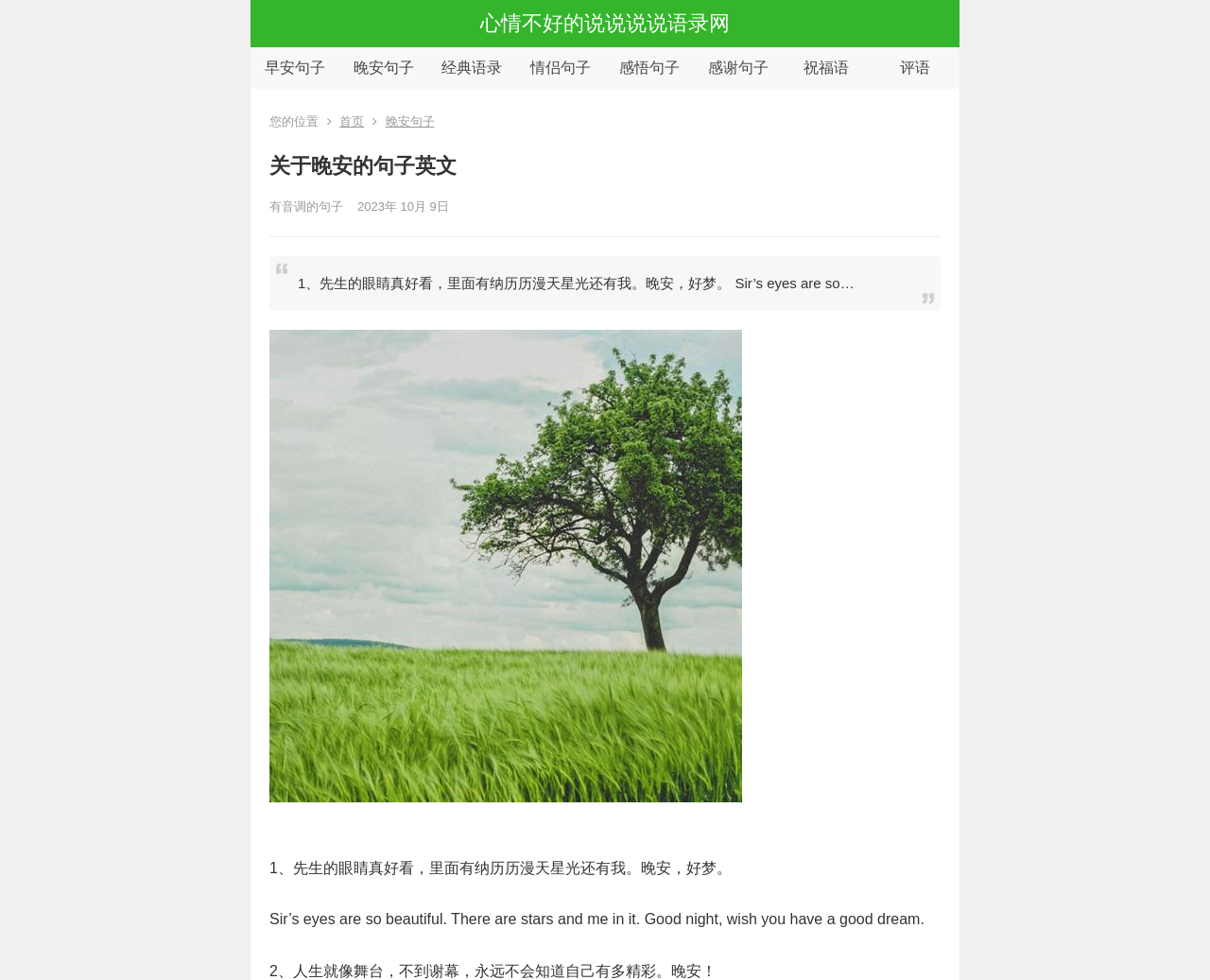Can you give a comprehensive explanation to the question given the content of the image?
How many quotes are there on the webpage?

The webpage has two quotes, one starting with '1、先生的眼睛真好看' and the other starting with '2、人生就像舞台', which suggests that there are two quotes on the webpage.